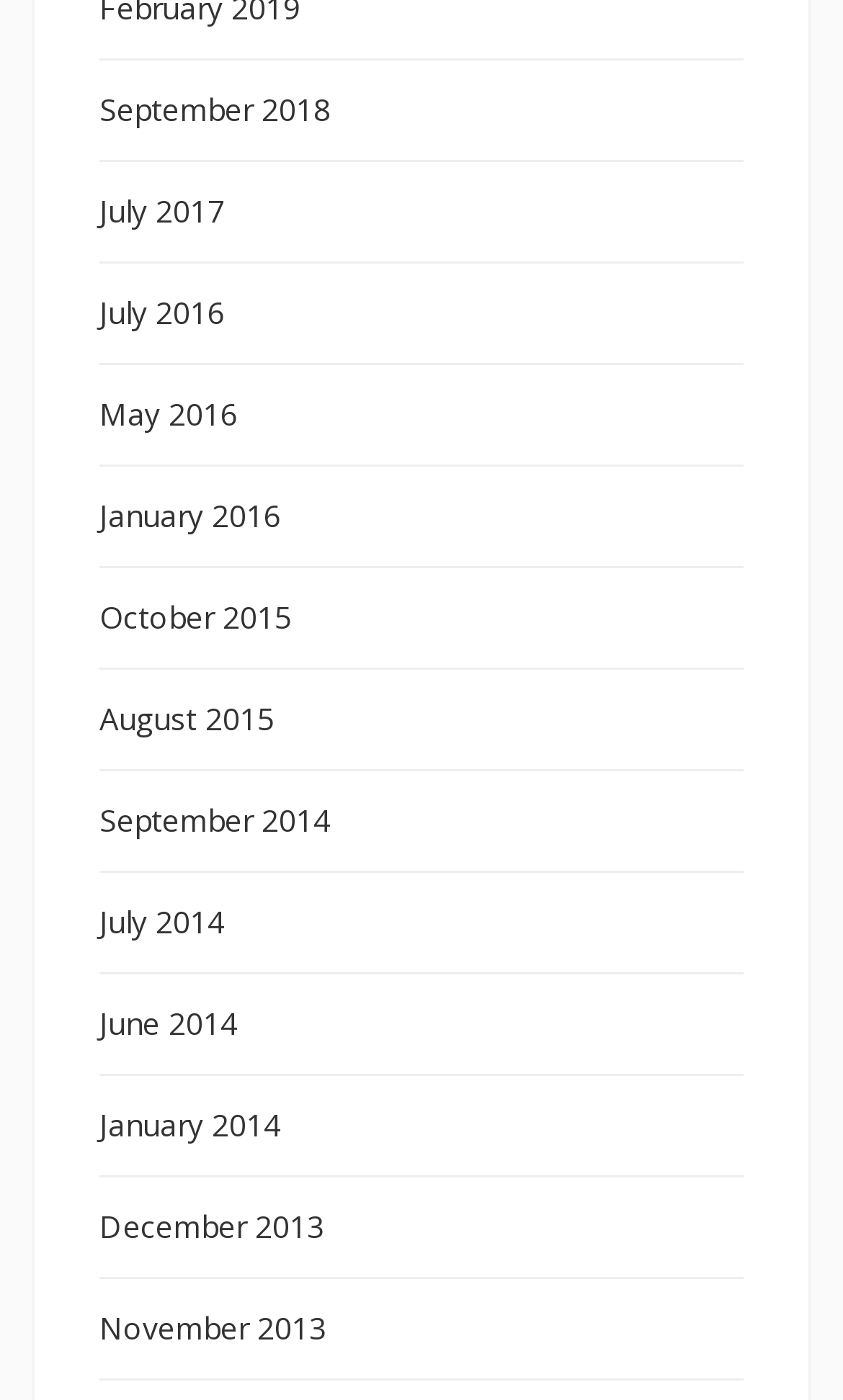Please determine the bounding box coordinates for the UI element described as: "October 2015".

[0.118, 0.426, 0.346, 0.456]